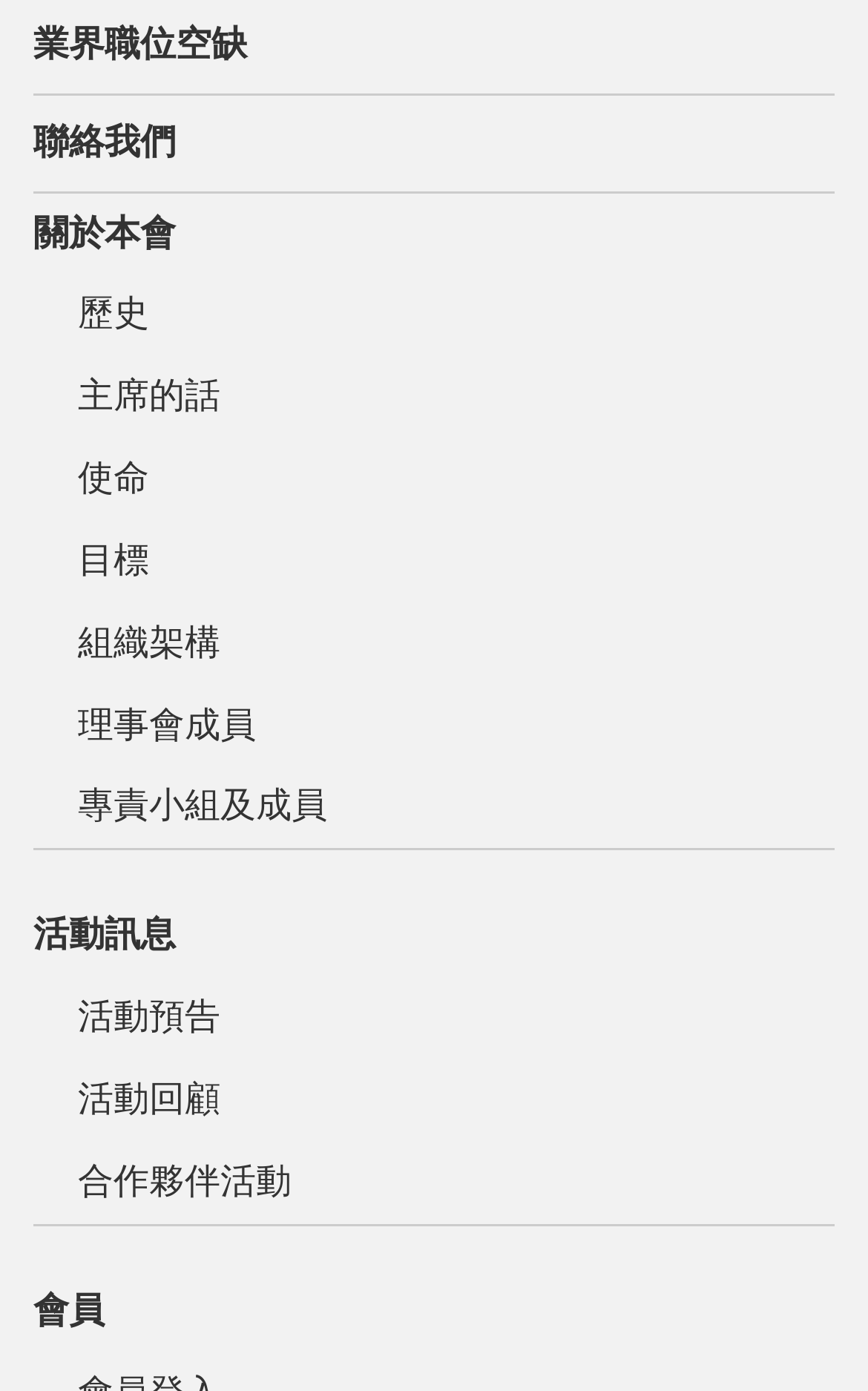Please identify the bounding box coordinates of the element that needs to be clicked to perform the following instruction: "Explore the post about AntiChrist".

None